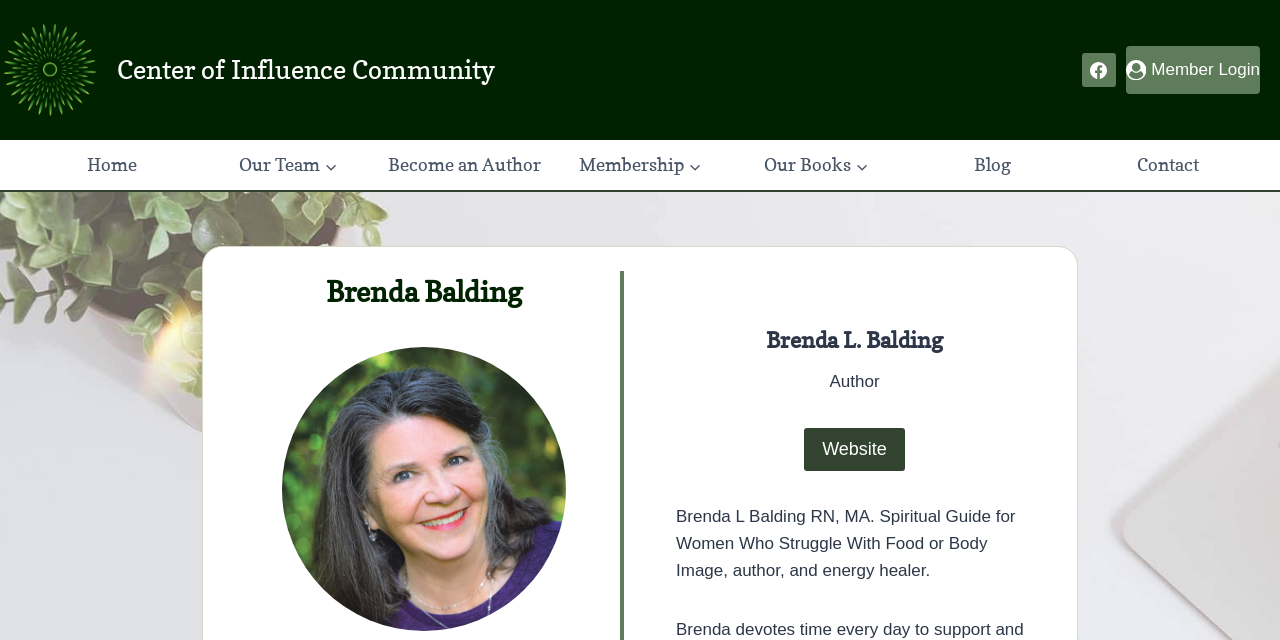Determine the bounding box coordinates of the clickable element to achieve the following action: 'login to account'. Provide the coordinates as four float values between 0 and 1, formatted as [left, top, right, bottom].

[0.88, 0.072, 0.984, 0.147]